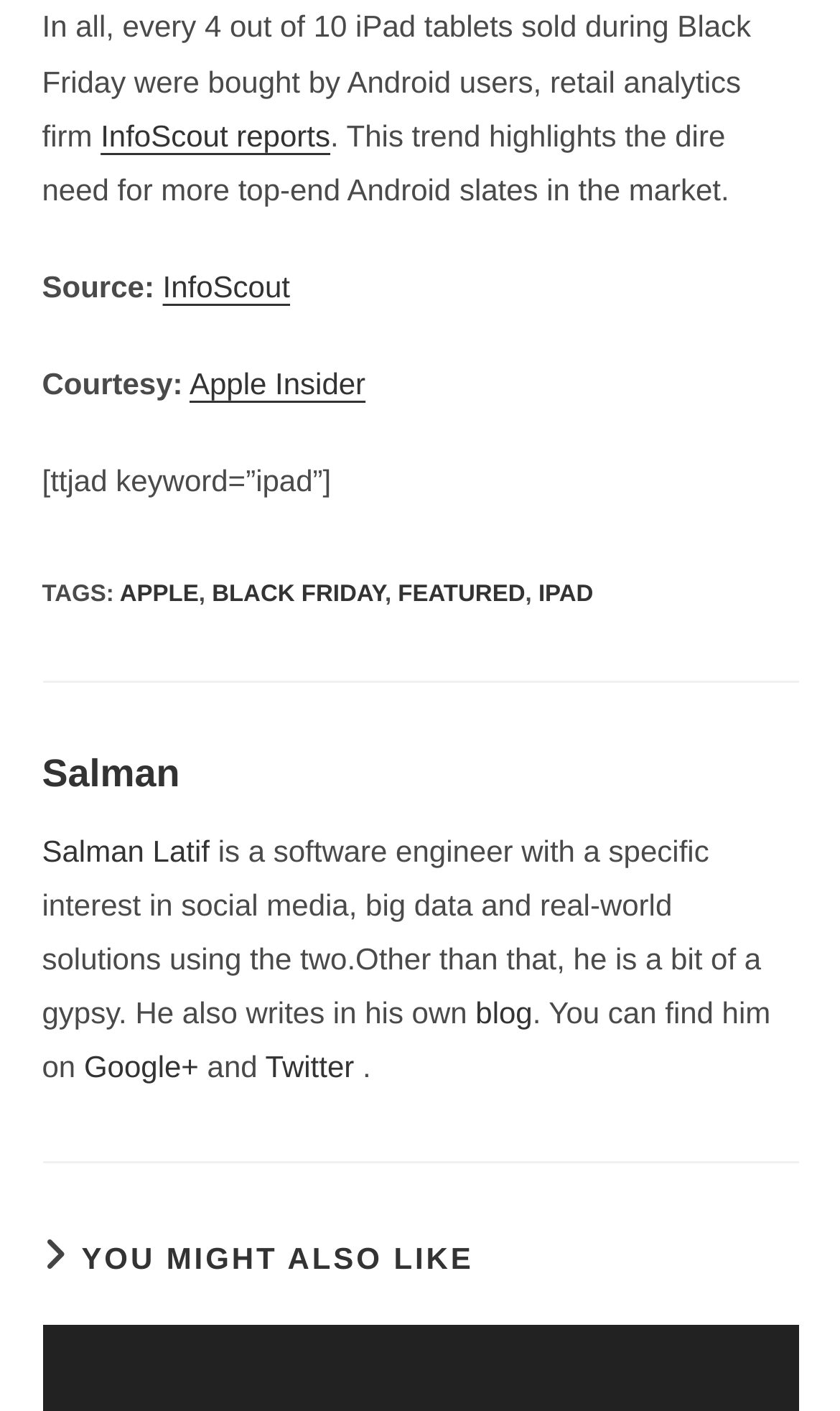Can you give a comprehensive explanation to the question given the content of the image?
Who wrote the article?

The author's name can be found in the section below the article, which provides a brief bio of the author. The heading 'Salman' is followed by a link to the author's name, and then a brief description of the author.